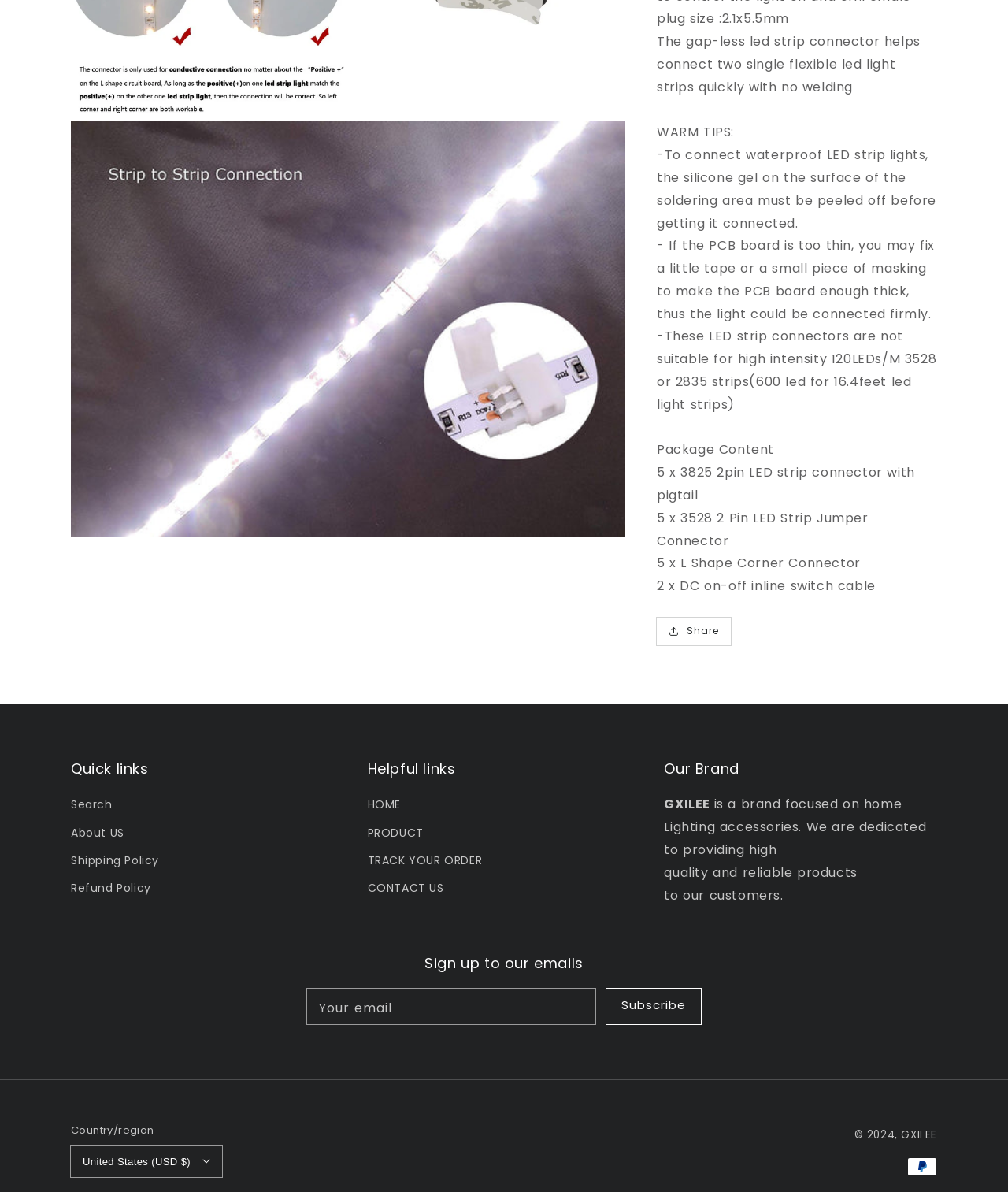Specify the bounding box coordinates of the element's area that should be clicked to execute the given instruction: "Search for something". The coordinates should be four float numbers between 0 and 1, i.e., [left, top, right, bottom].

[0.07, 0.667, 0.111, 0.687]